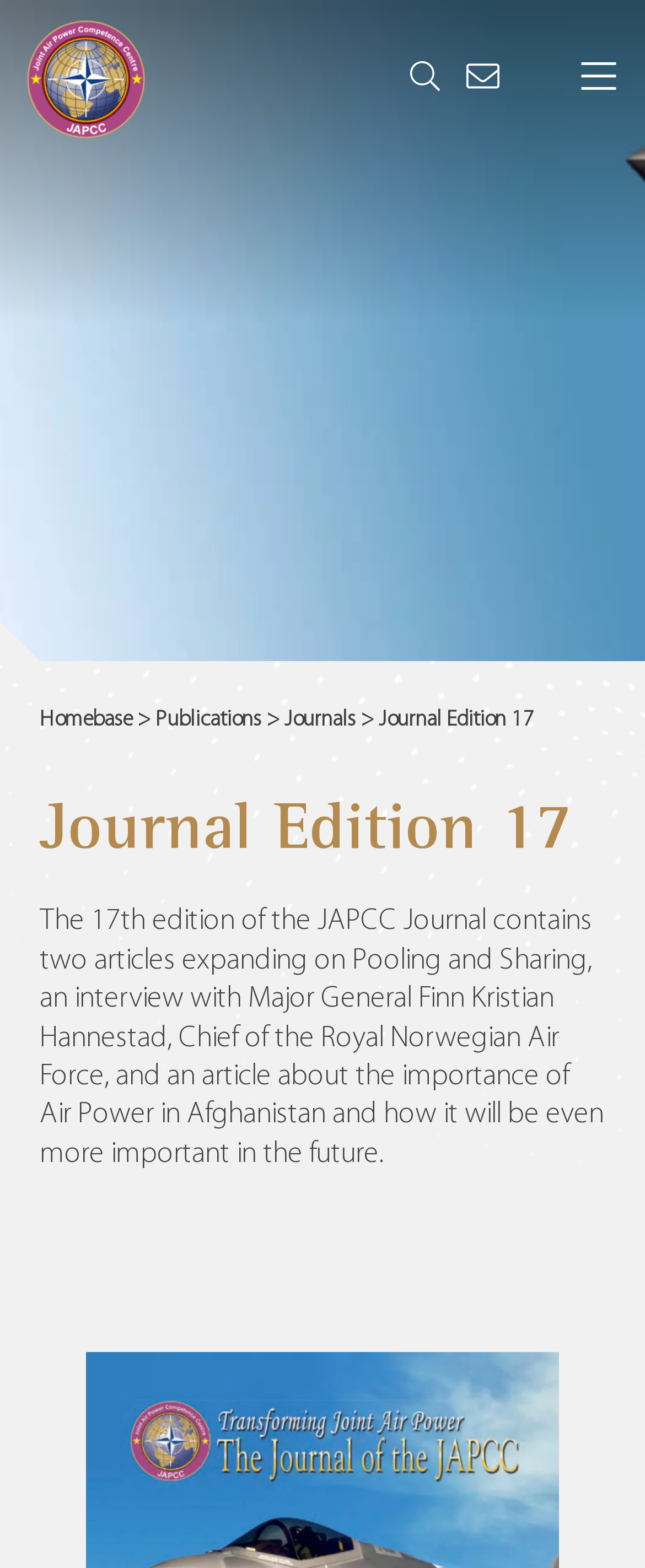How many links are there in the top section?
Please answer the question with a detailed and comprehensive explanation.

I counted the number of link elements in the top section of the webpage, which are located at coordinates [0.041, 0.013, 0.226, 0.089], [0.636, 0.039, 0.682, 0.058], and [0.723, 0.038, 0.774, 0.059]. There are three links in total.